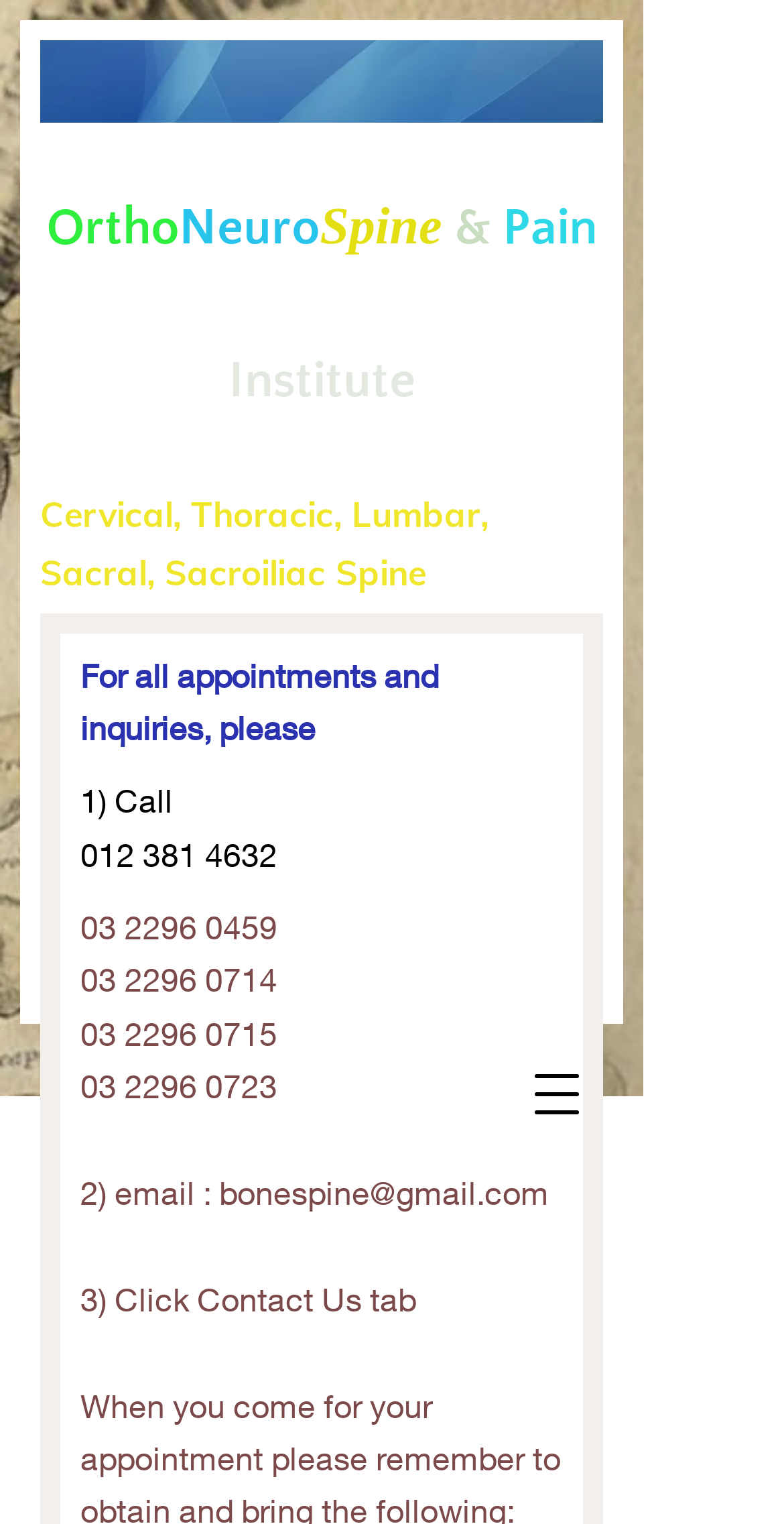Determine the bounding box coordinates for the HTML element described here: "03 2296 0715".

[0.103, 0.665, 0.354, 0.69]